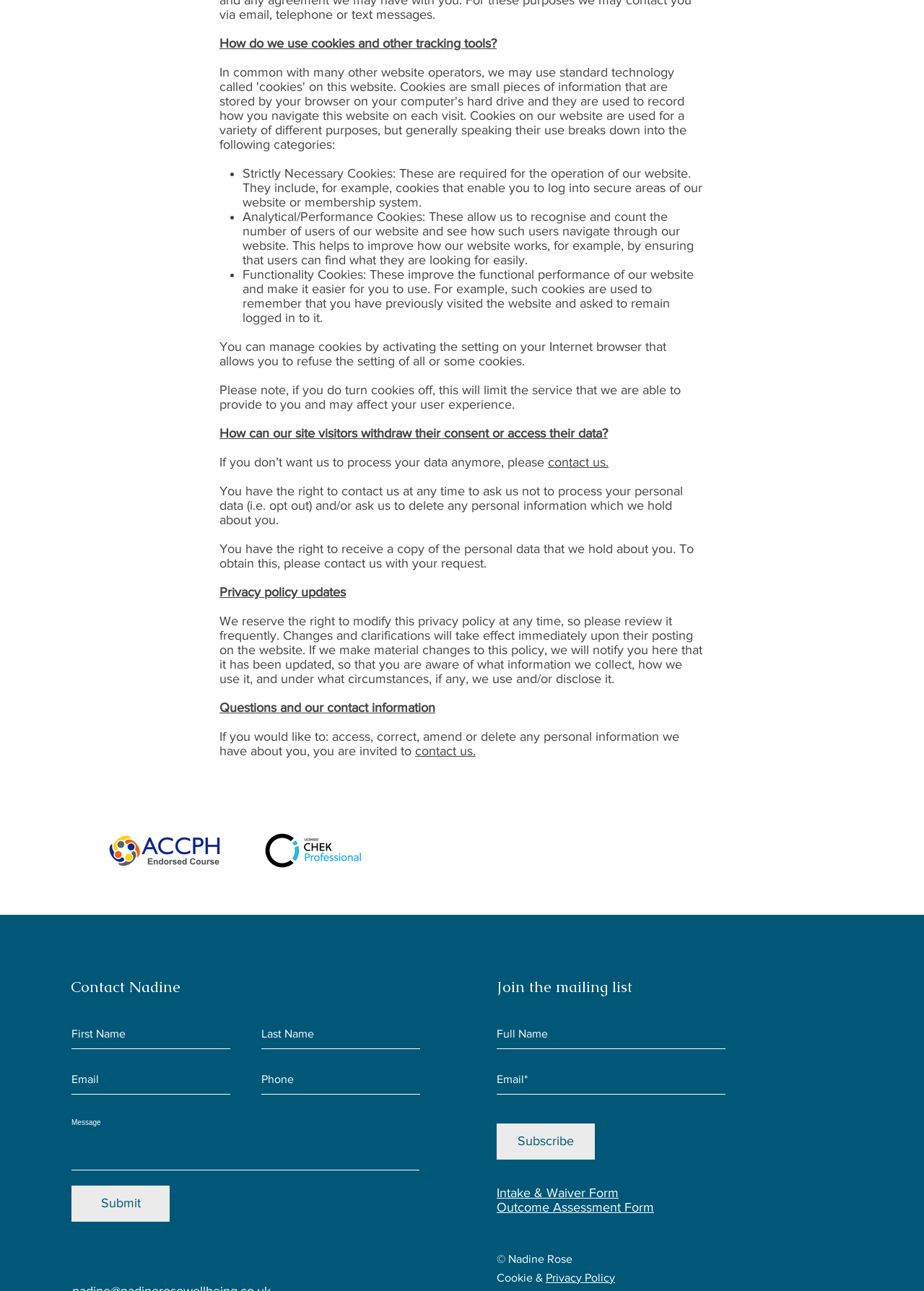Please predict the bounding box coordinates (top-left x, top-left y, bottom-right x, bottom-right y) for the UI element in the screenshot that fits the description: Intake & Waiver Form

[0.538, 0.918, 0.67, 0.93]